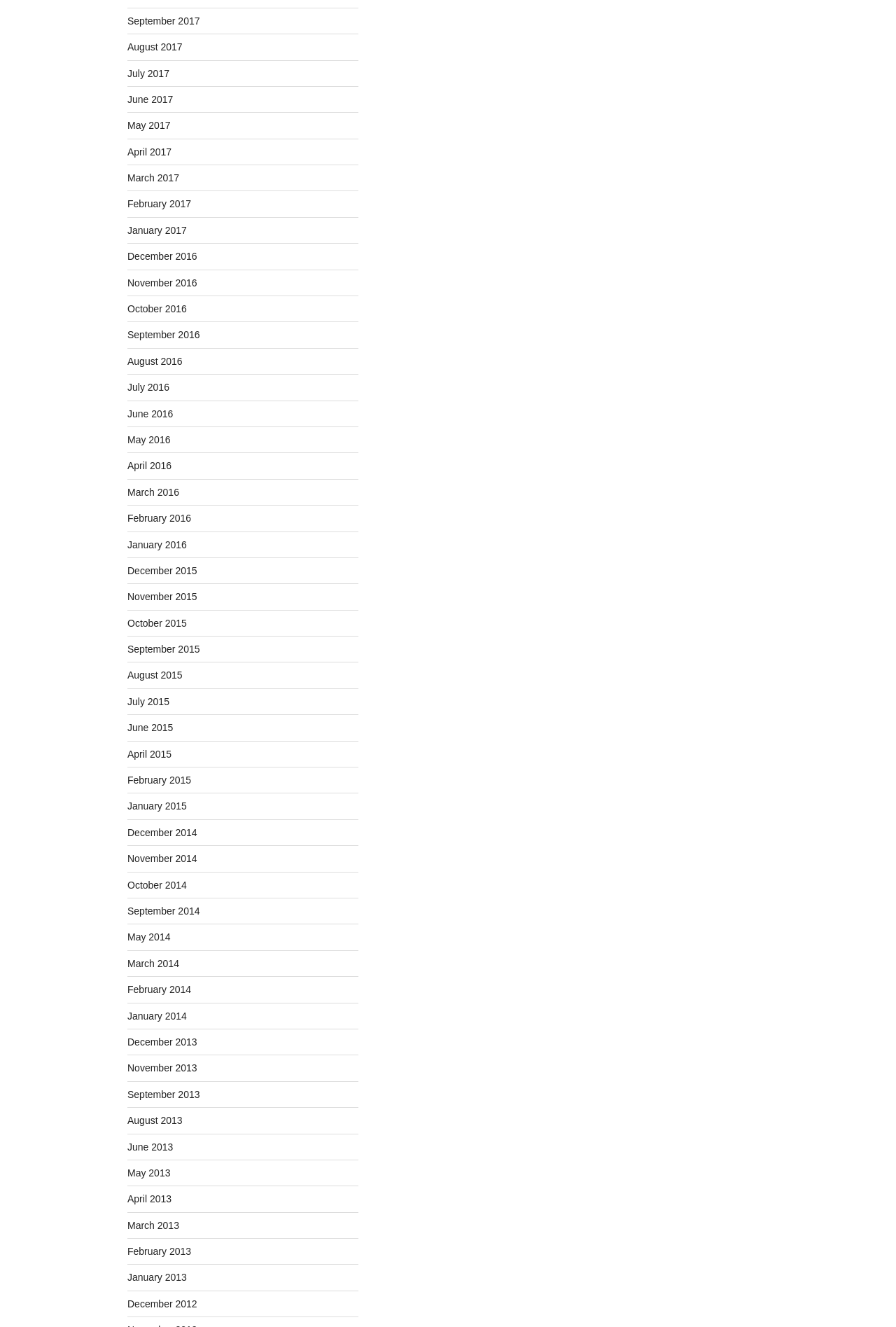What is the latest month available?
Answer with a single word or short phrase according to what you see in the image.

September 2017